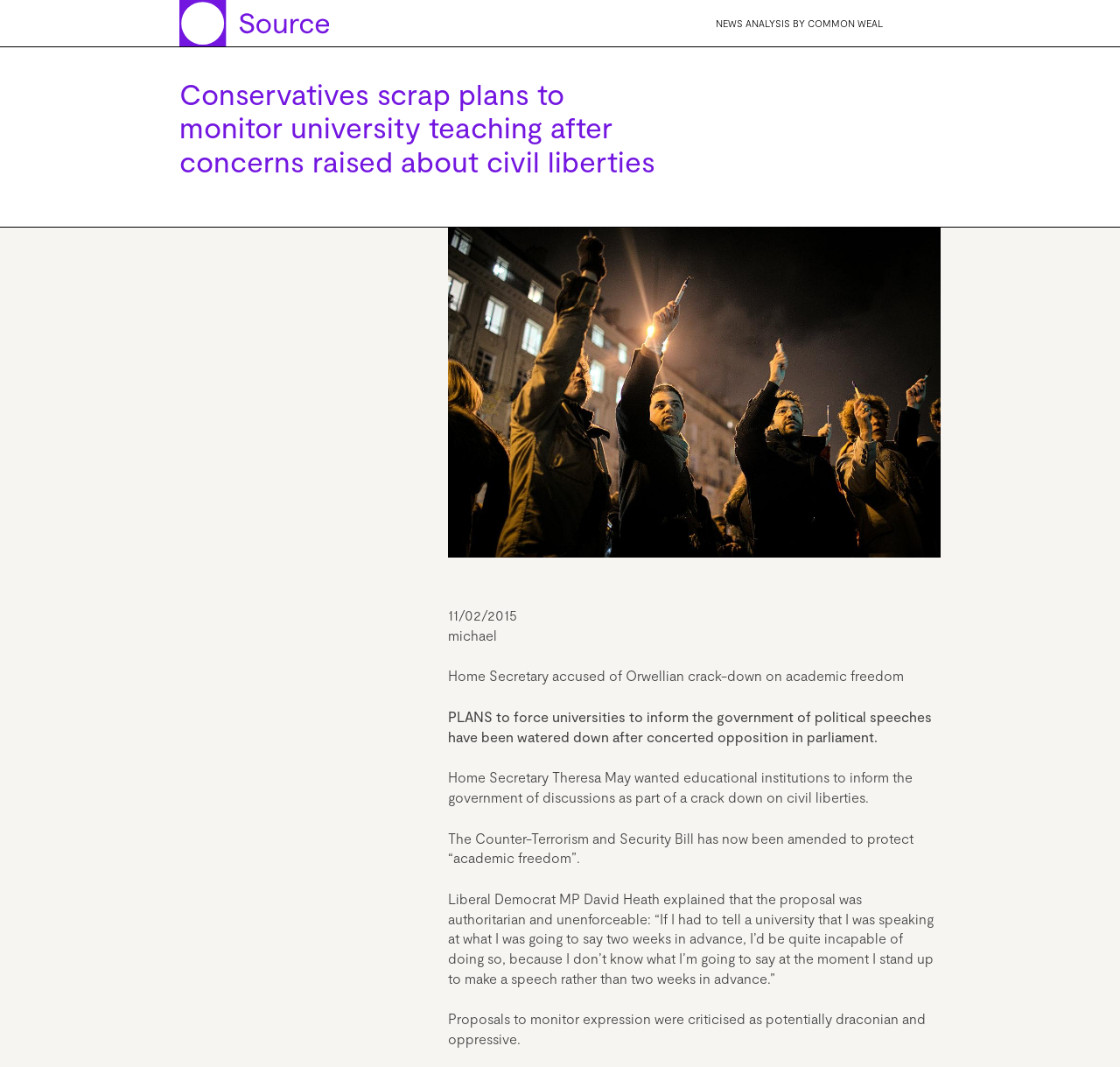Please provide the main heading of the webpage content.

Conservatives scrap plans to monitor university teaching after concerns raised about civil liberties